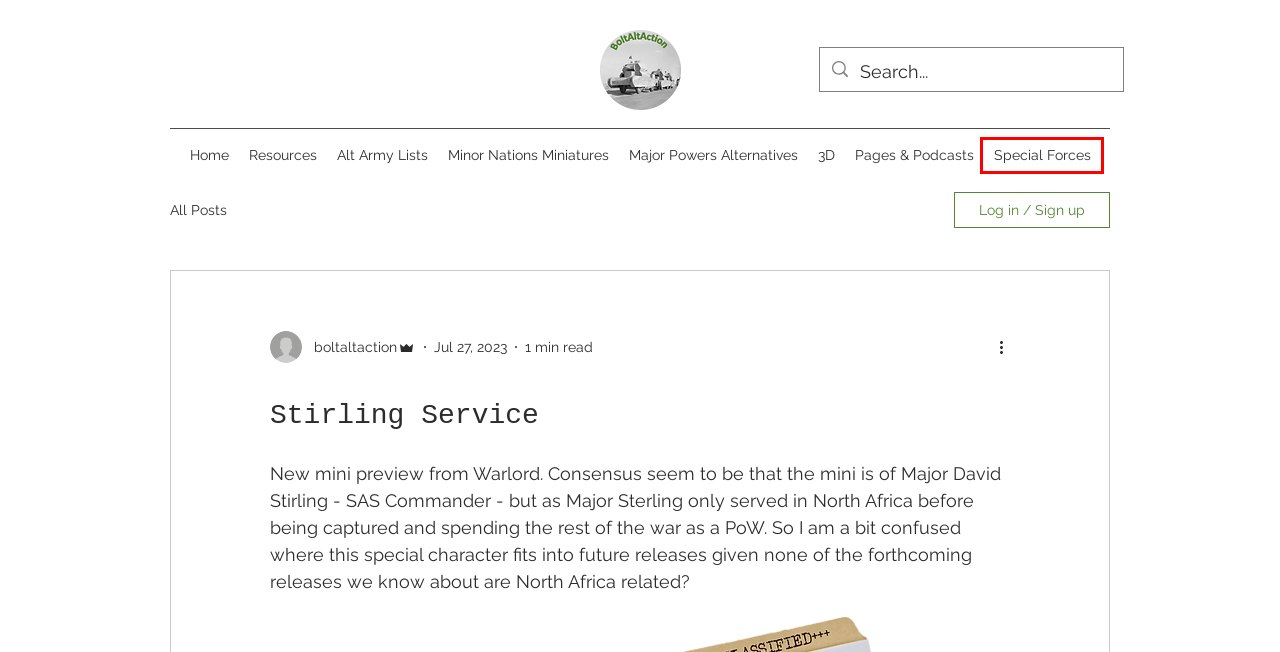A screenshot of a webpage is given, marked with a red bounding box around a UI element. Please select the most appropriate webpage description that fits the new page after clicking the highlighted element. Here are the candidates:
A. Major Powers Alternatives | BoltAltAction
B. Resources | BoltAltAction
C. 3D | BoltAltAction
D. Pages & Podcasts | BoltAltAction
E. Home | BoltAltAction
F. Army Lists | BoltAltAction
G. Special Forces | BoltAltAction
H. Minor Nations Miniatures | BoltAltAction

G